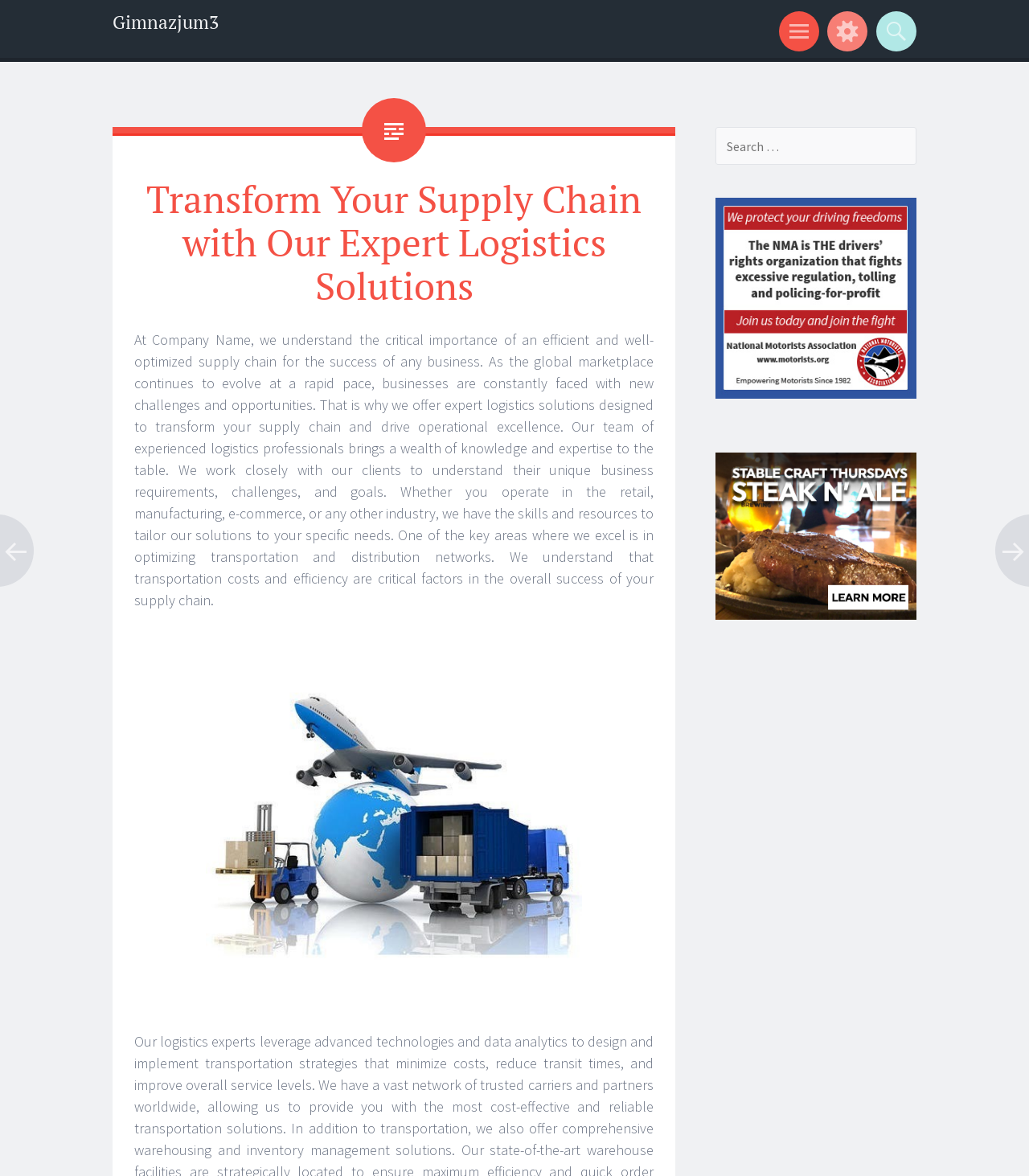What is the company's area of expertise?
Answer the question with as much detail as you can, using the image as a reference.

Based on the webpage content, the company specializes in providing expert logistics solutions to transform supply chains and drive operational excellence. This is evident from the heading 'Transform Your Supply Chain with Our Expert Logistics Solutions' and the detailed description of their services.